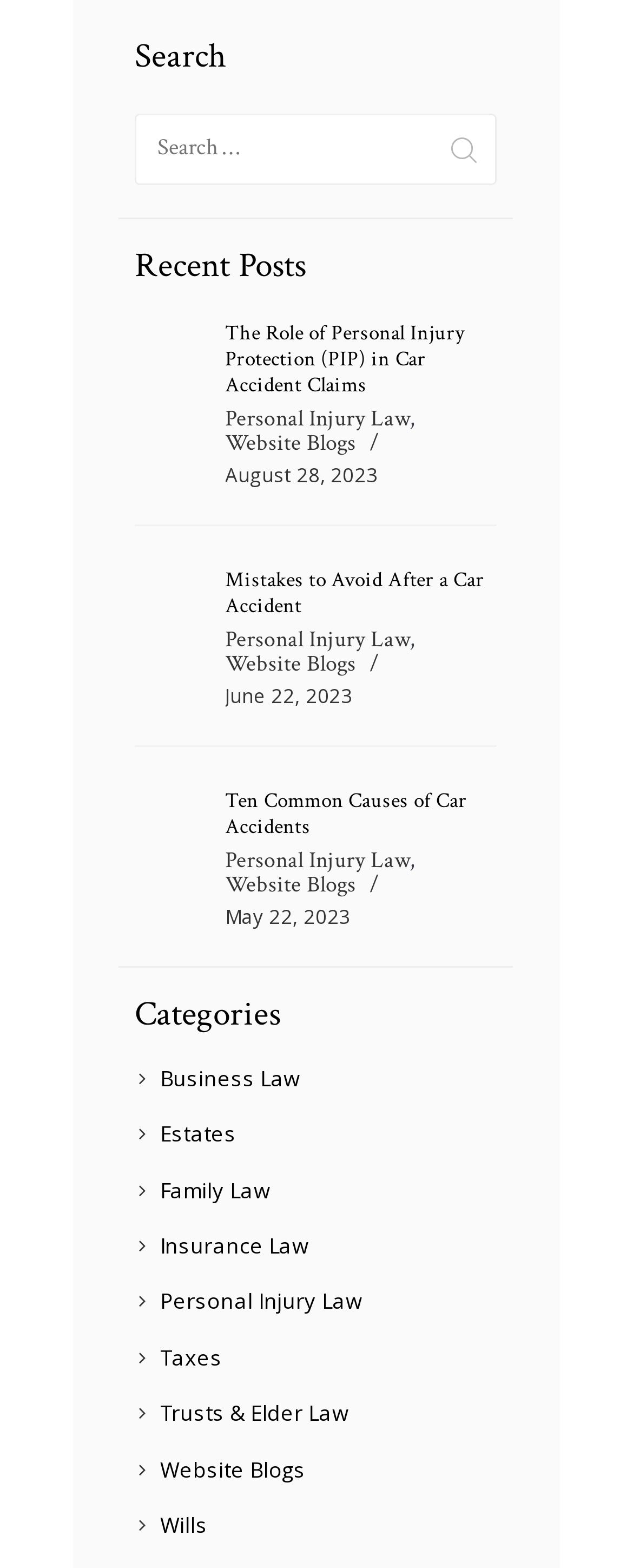What is the date of the second recent post?
Provide a one-word or short-phrase answer based on the image.

June 22, 2023